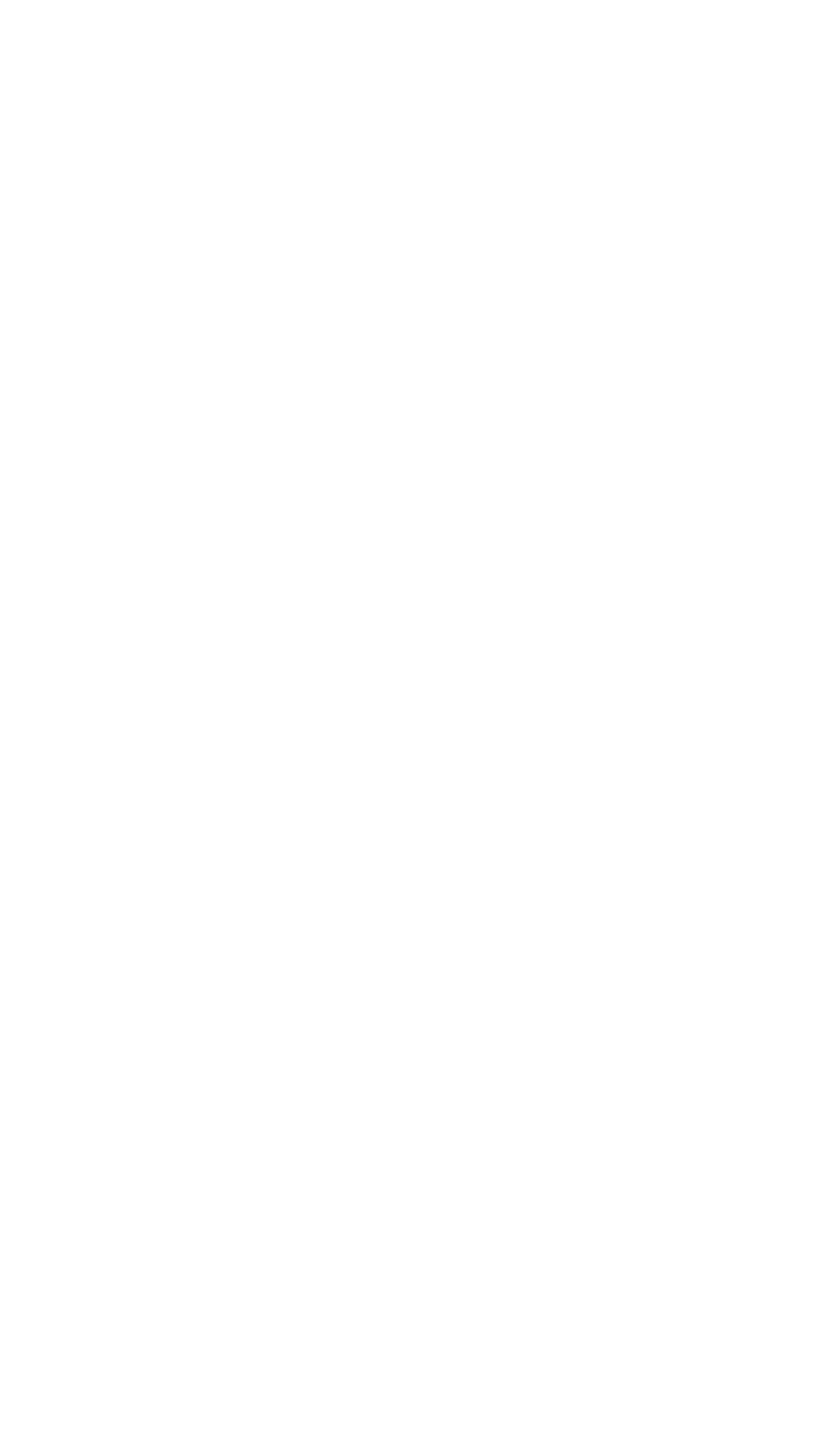Please identify the bounding box coordinates of the element that needs to be clicked to perform the following instruction: "Click the Buy button".

None